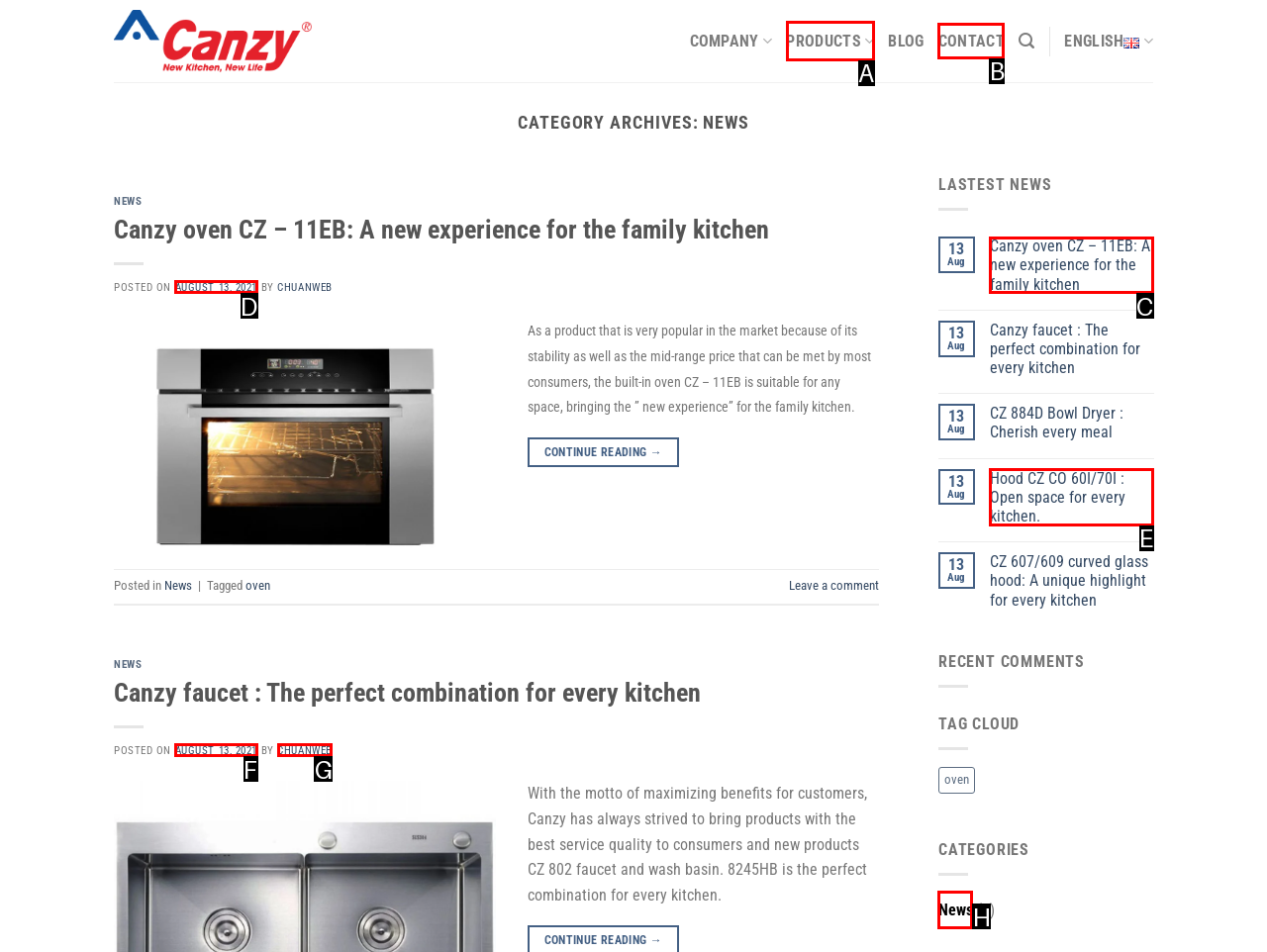Identify the letter of the option that best matches the following description: August 13, 2021August 17, 2021. Respond with the letter directly.

F